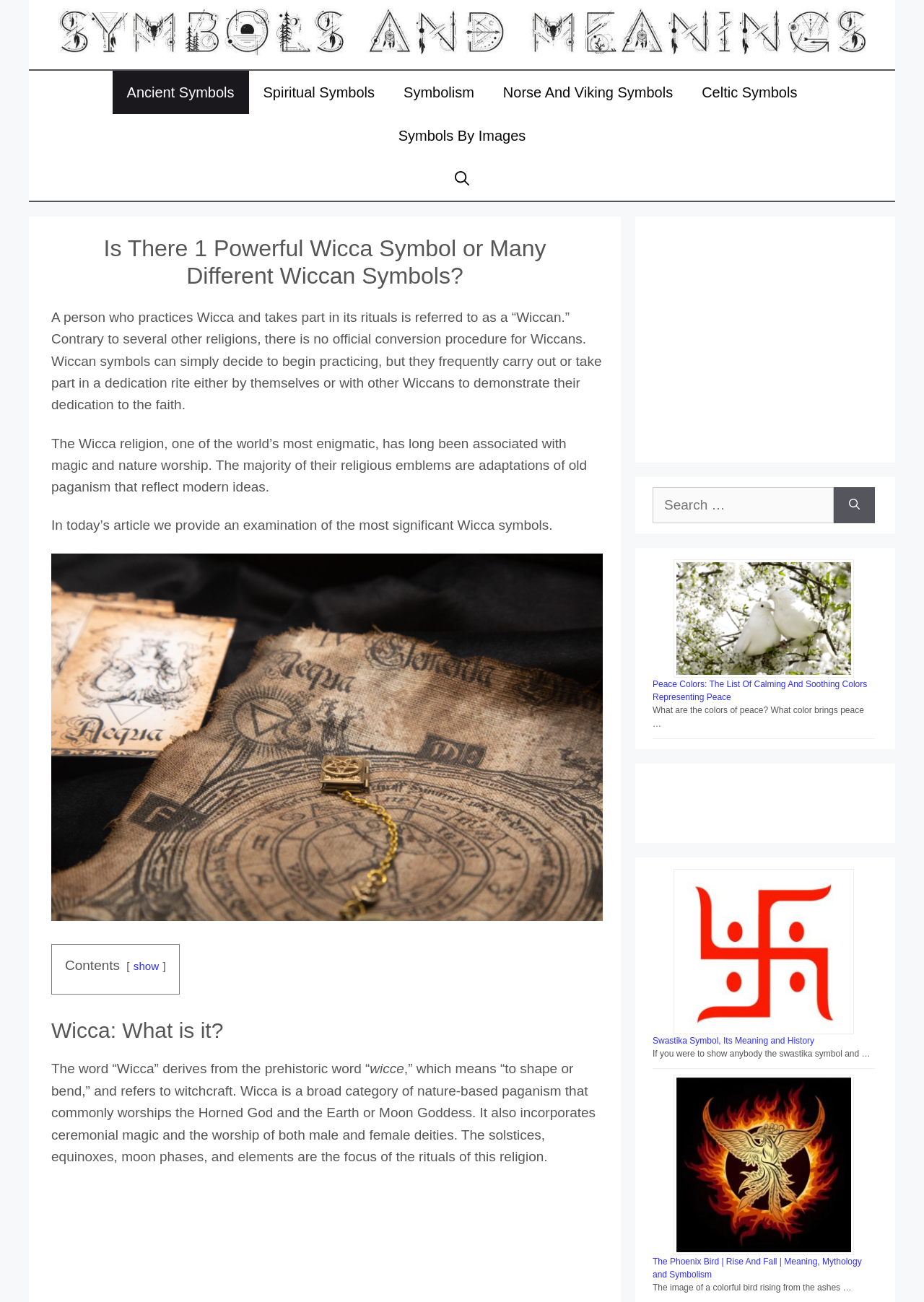From the element description aria-label="Open Search Bar", predict the bounding box coordinates of the UI element. The coordinates must be specified in the format (top-left x, top-left y, bottom-right x, bottom-right y) and should be within the 0 to 1 range.

[0.477, 0.121, 0.523, 0.154]